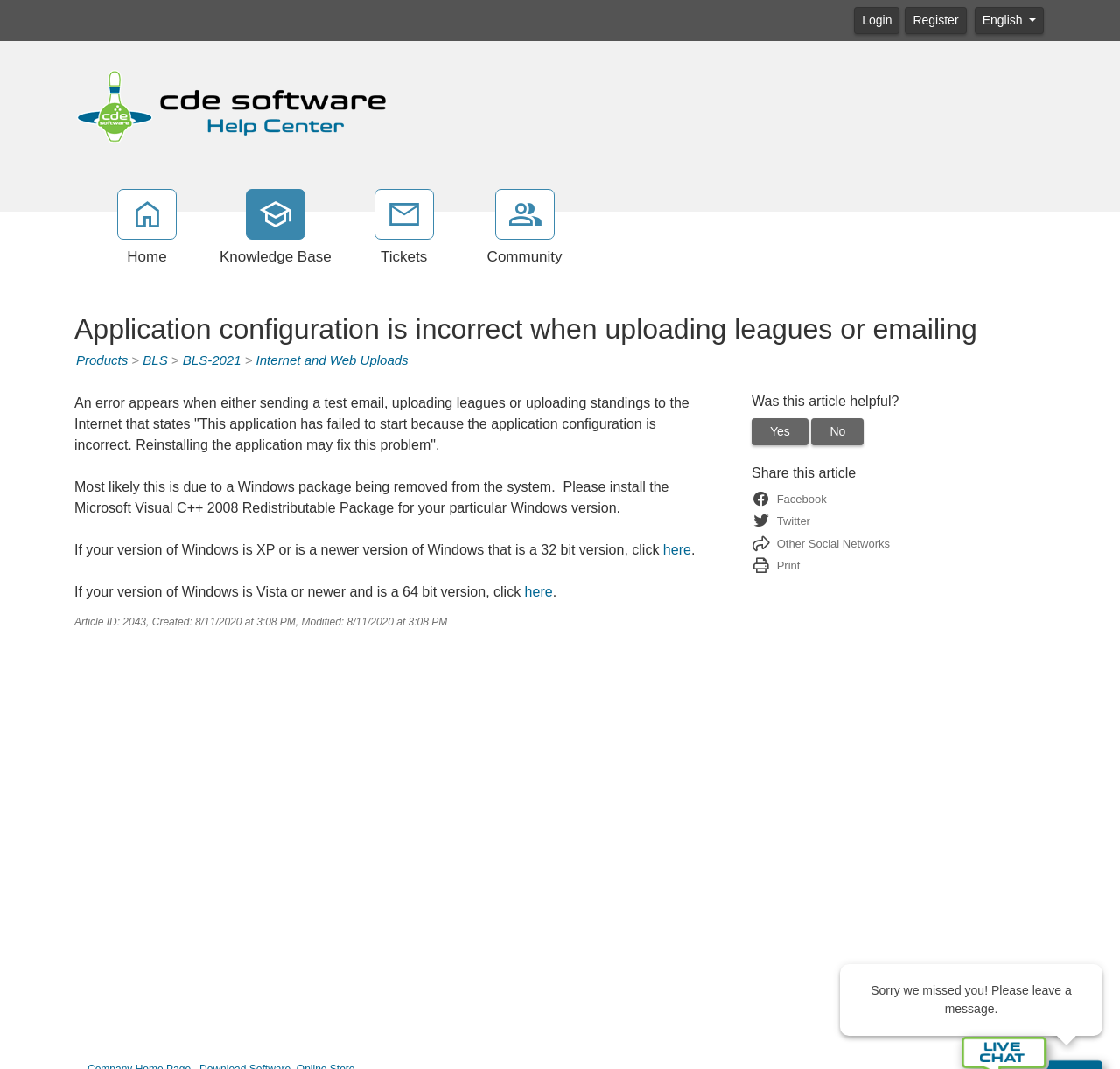Please provide a comprehensive response to the question below by analyzing the image: 
What is the recommended solution for Windows XP or 32-bit users?

According to the webpage, if the user's version of Windows is XP or a newer 32-bit version, they should click on the 'here' link to download the necessary package to fix the application configuration issue.